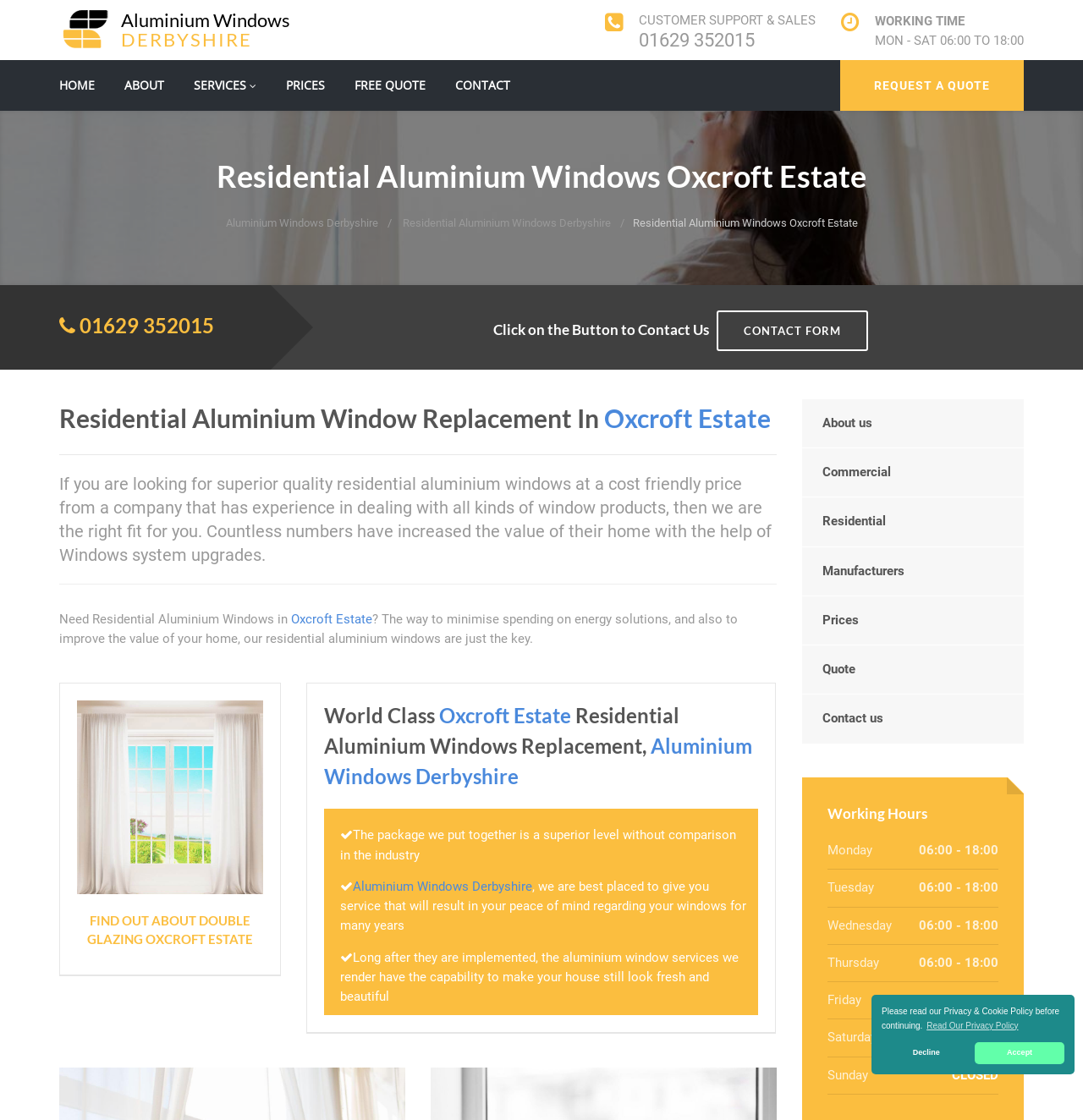Provide your answer in one word or a succinct phrase for the question: 
What is the company's approach to window services?

Superior level without comparison